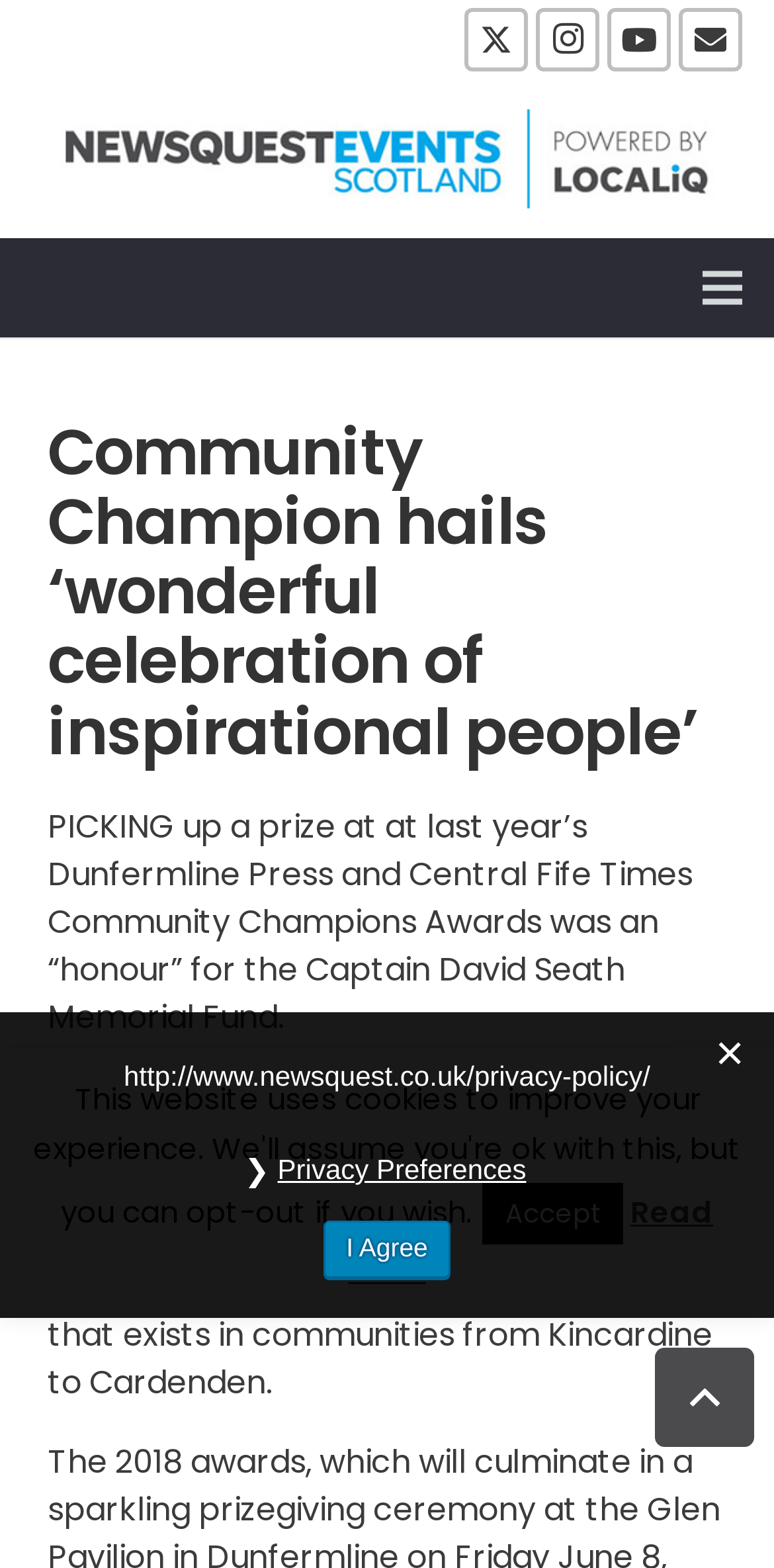What is the name of the fund mentioned in the article?
From the image, provide a succinct answer in one word or a short phrase.

Captain David Seath Memorial Fund